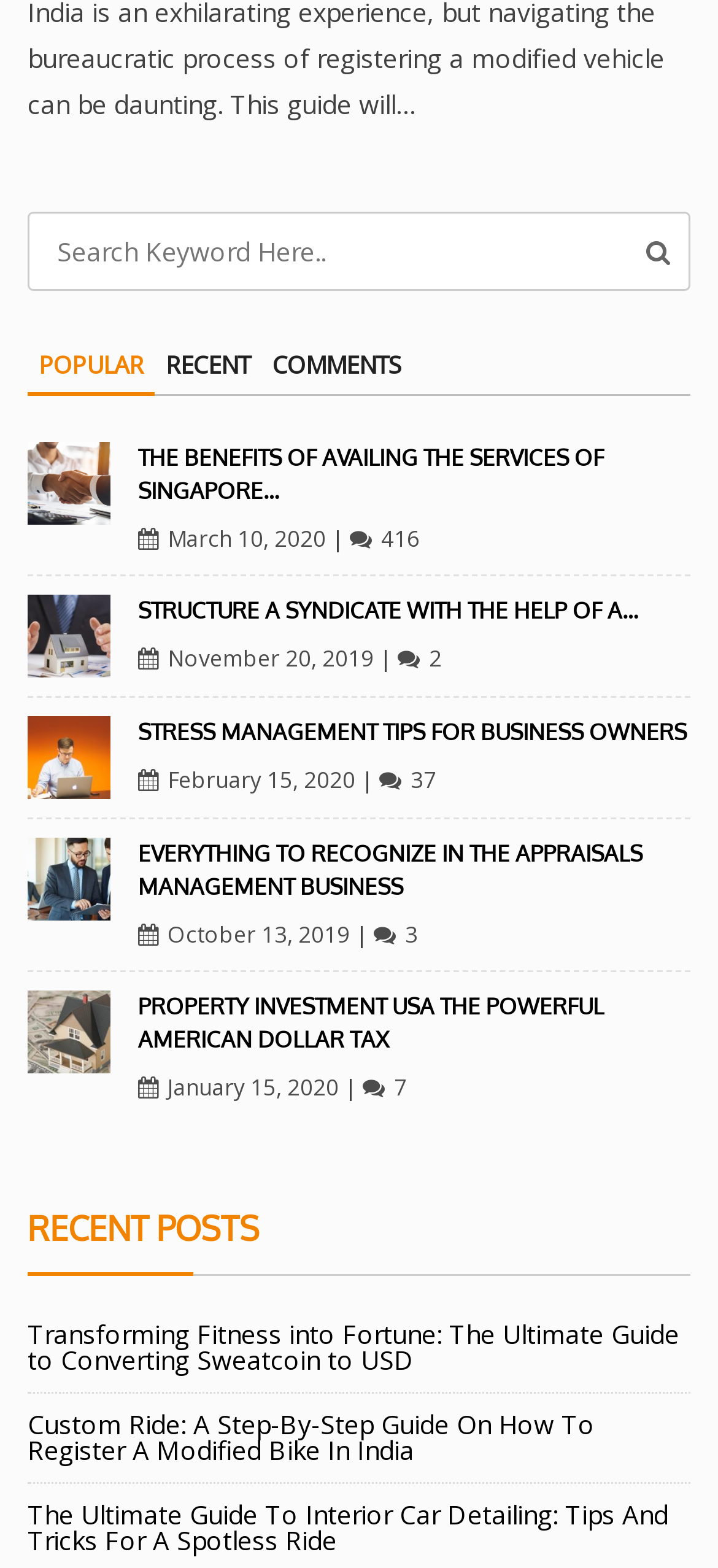What is the date of the second article?
Please give a well-detailed answer to the question.

I looked at the second article and found the link element containing the date, which is 'November 20, 2019', so this is the date of the second article.